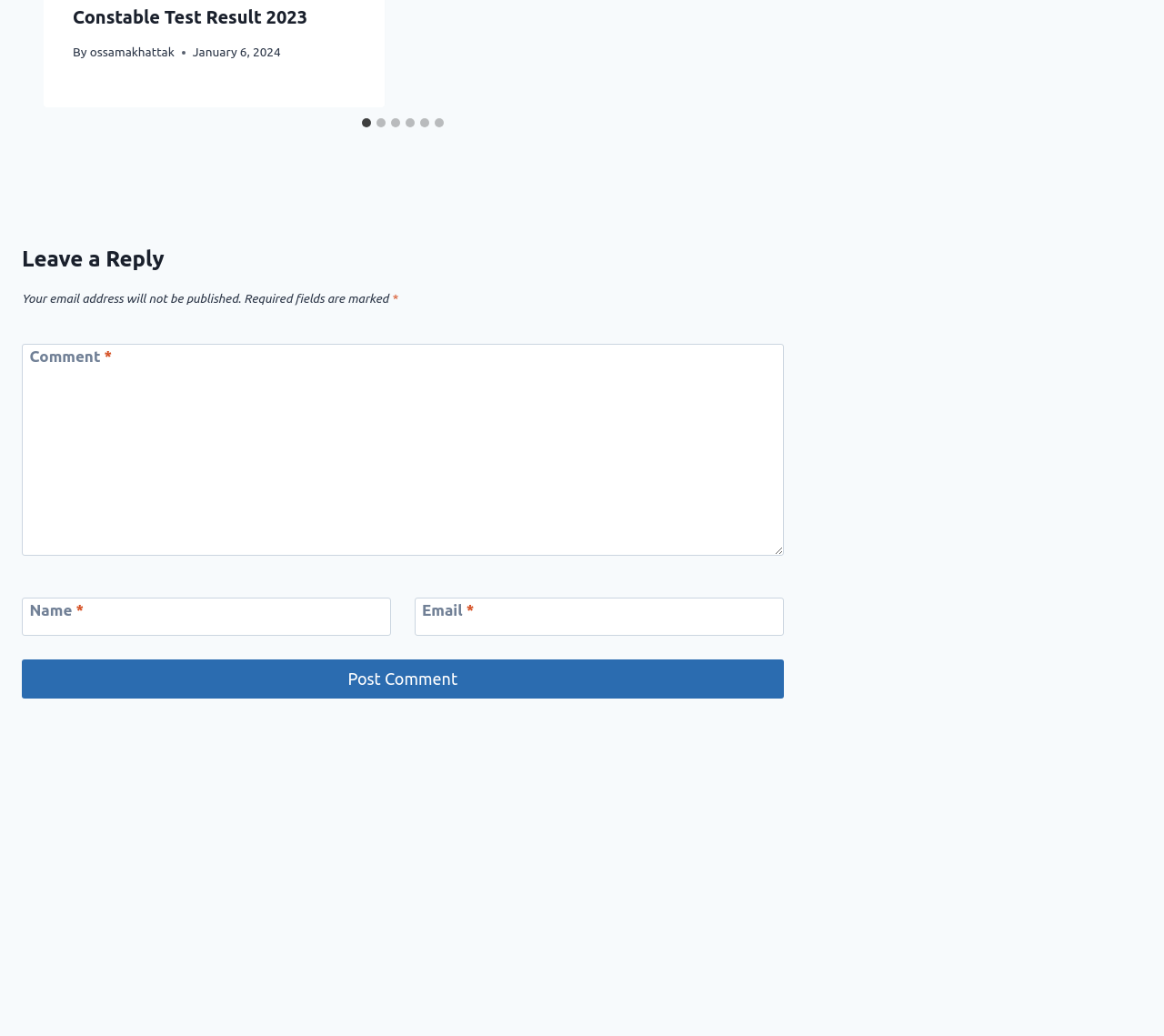Determine the bounding box of the UI component based on this description: "ossamakhattak". The bounding box coordinates should be four float values between 0 and 1, i.e., [left, top, right, bottom].

[0.077, 0.268, 0.15, 0.282]